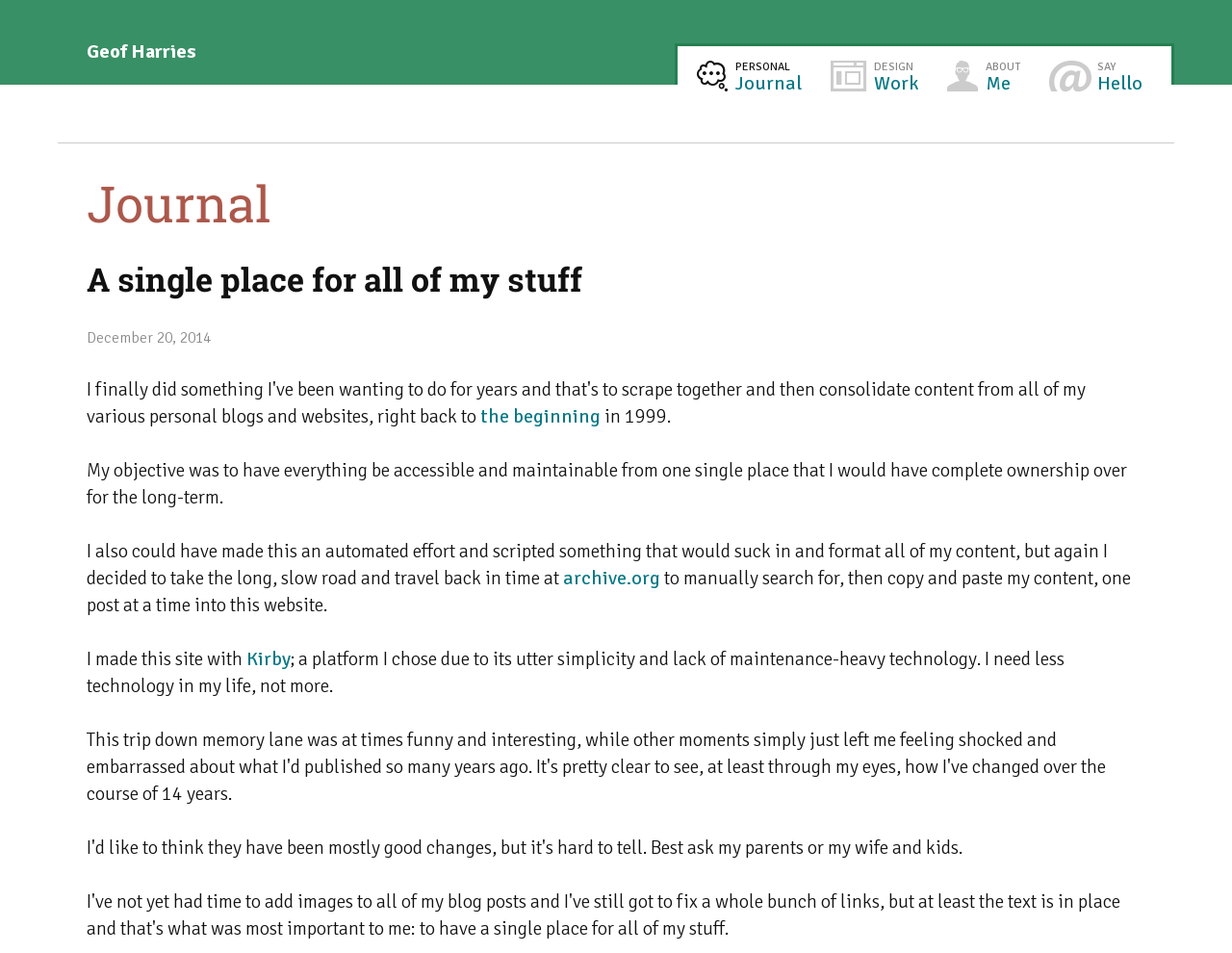Please indicate the bounding box coordinates of the element's region to be clicked to achieve the instruction: "contact the author". Provide the coordinates as four float numbers between 0 and 1, i.e., [left, top, right, bottom].

[0.852, 0.054, 0.935, 0.109]